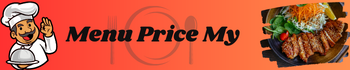Use a single word or phrase to respond to the question:
What is showcased on the right side?

Food items